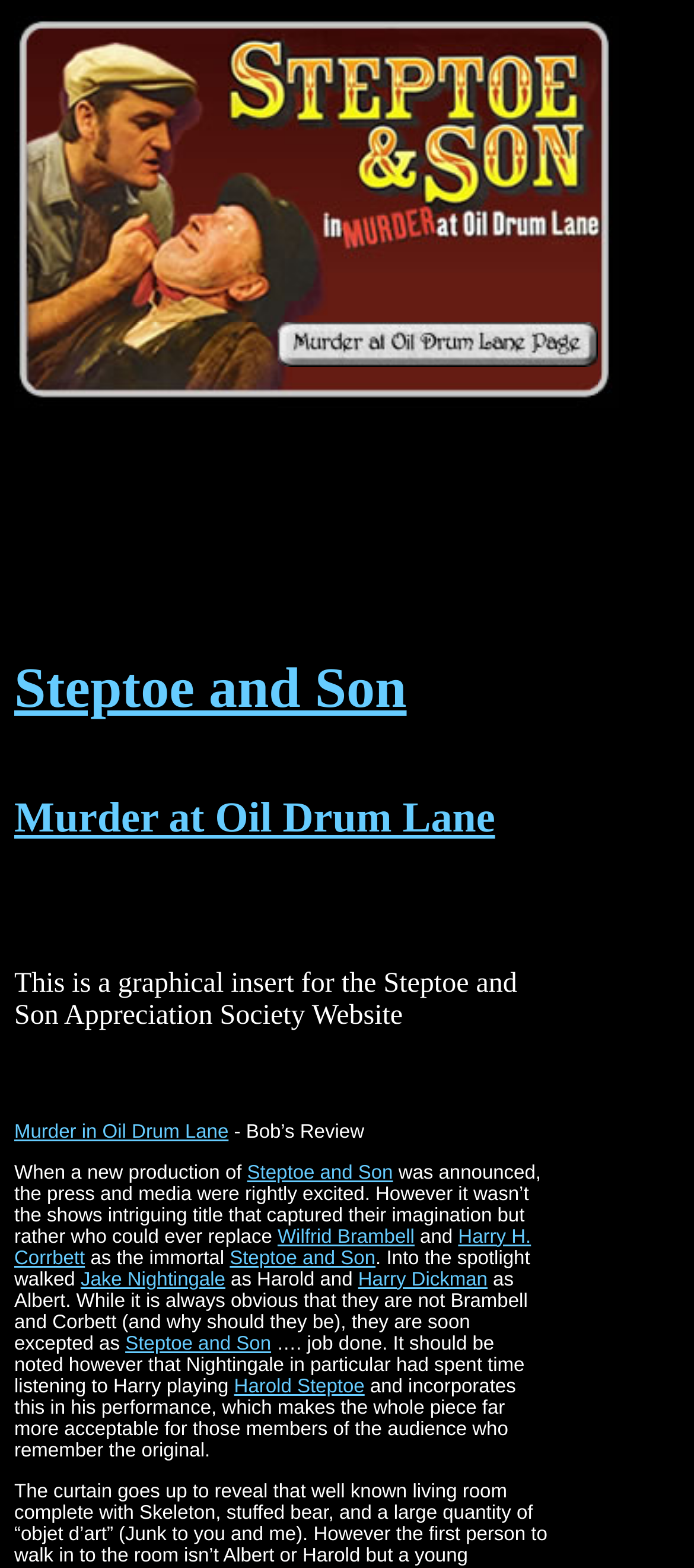Provide a short, one-word or phrase answer to the question below:
Who played Albert?

Harry Dickman